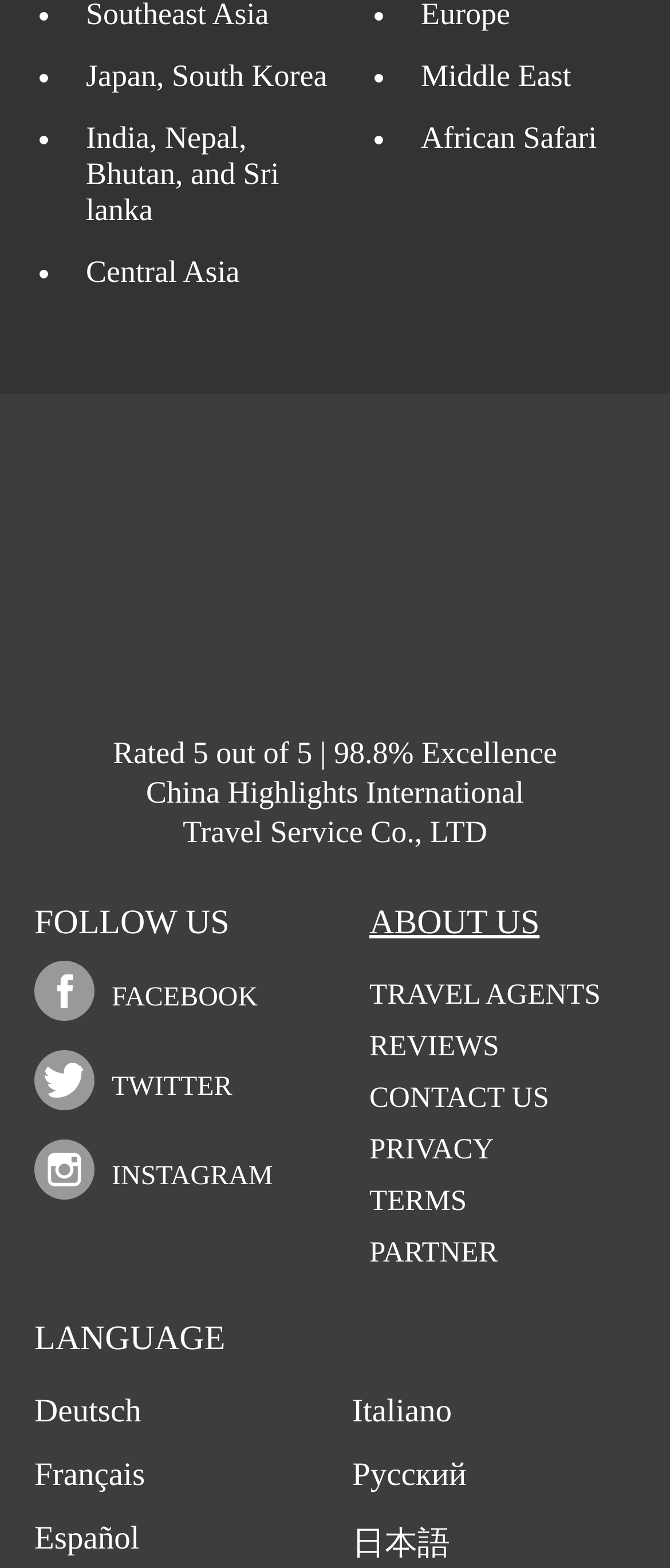Provide the bounding box coordinates of the UI element this sentence describes: "Japan, South Korea".

[0.128, 0.037, 0.488, 0.059]